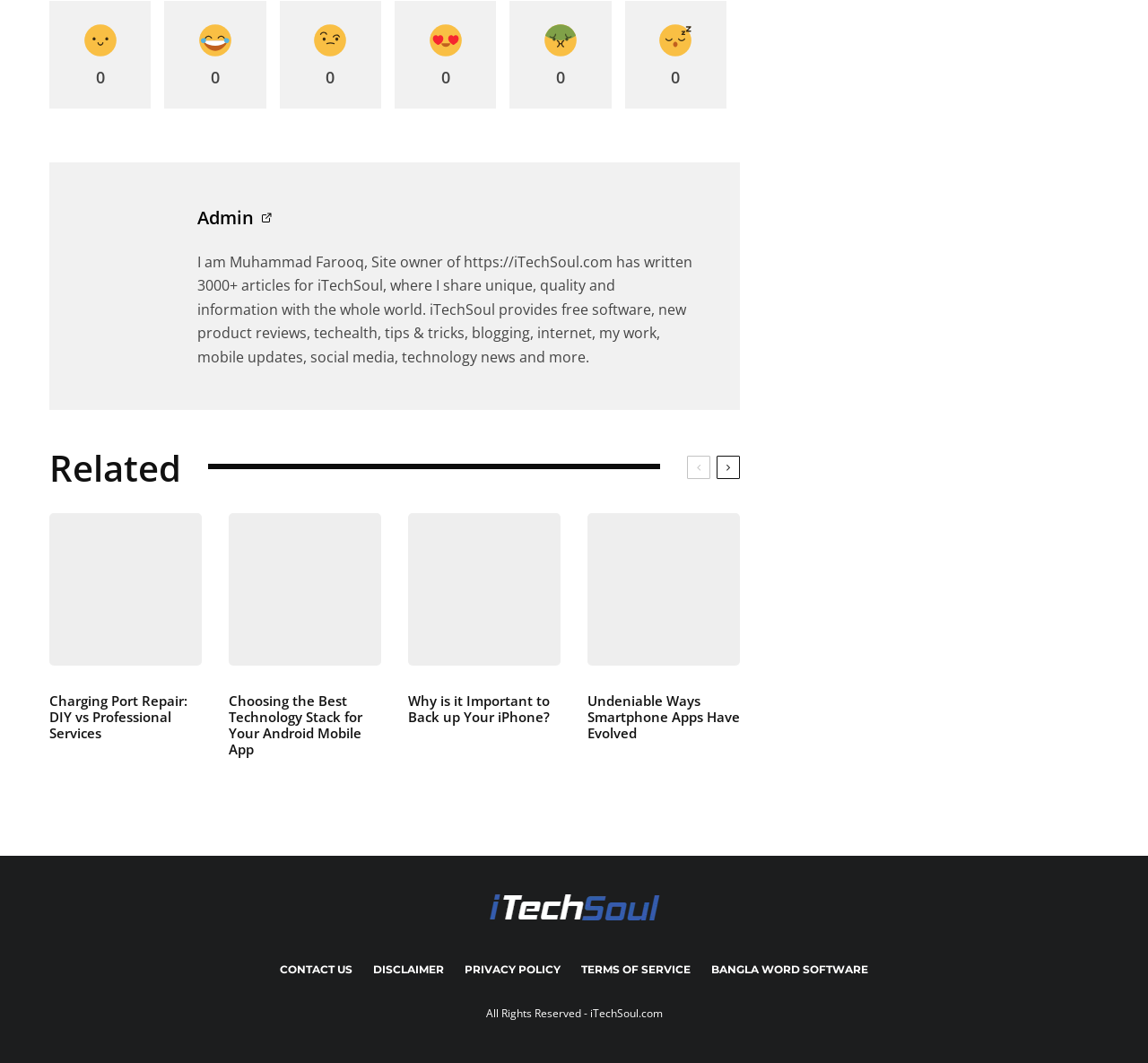Find the bounding box coordinates of the element to click in order to complete the given instruction: "Read the article 'Charging Port Repair: DIY vs Professional Services'."

[0.043, 0.626, 0.176, 0.697]